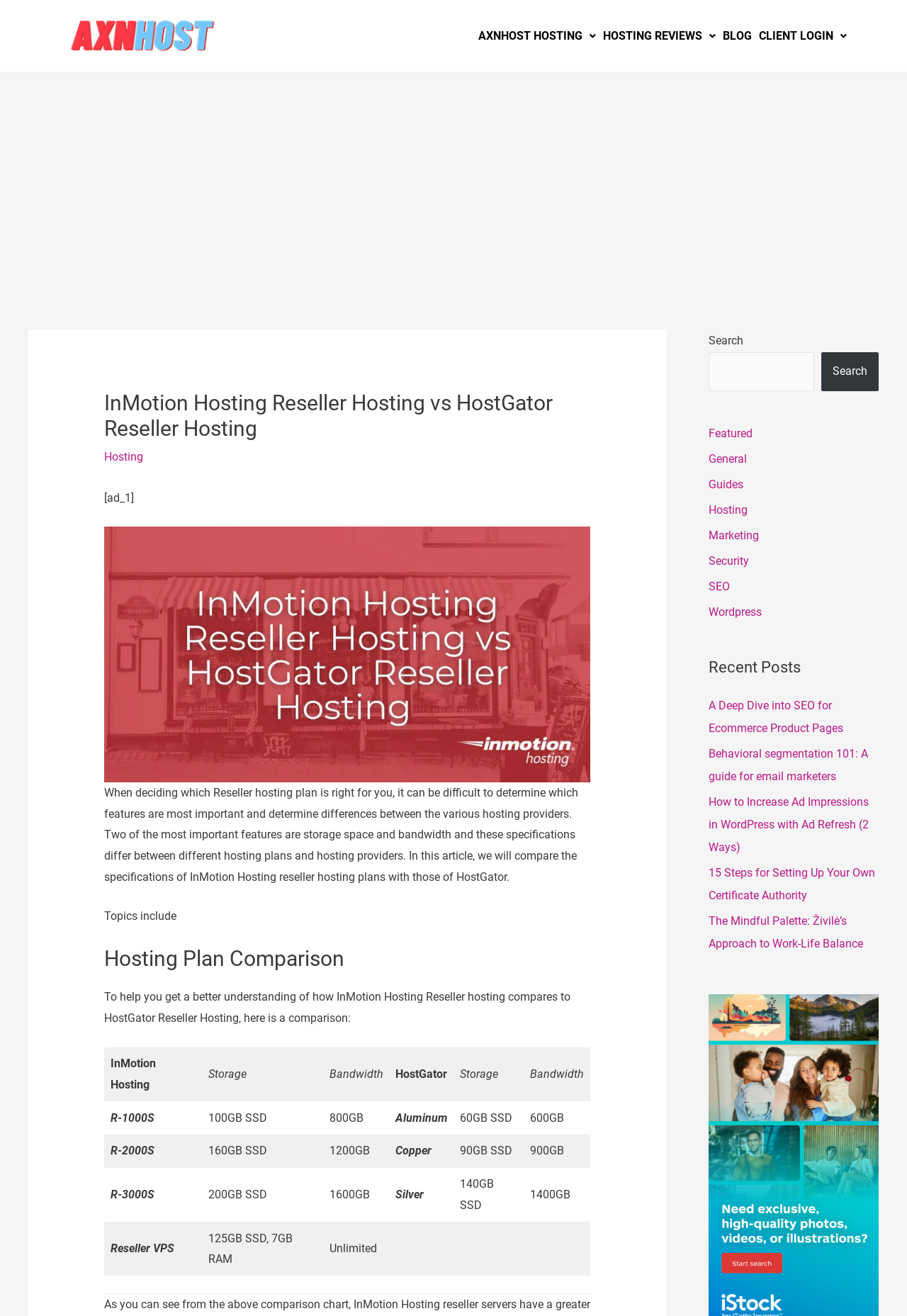Identify the bounding box coordinates of the element to click to follow this instruction: 'View the 'Recent Posts''. Ensure the coordinates are four float values between 0 and 1, provided as [left, top, right, bottom].

[0.781, 0.498, 0.969, 0.516]